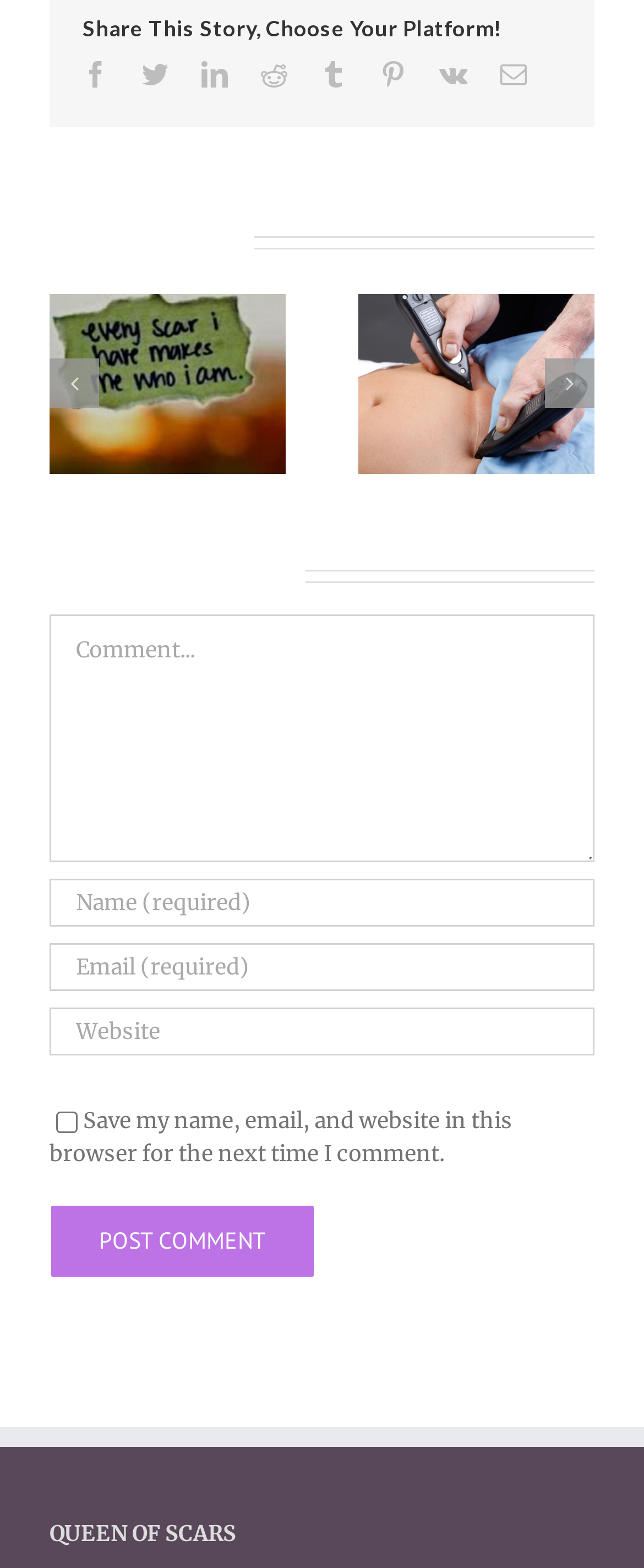Please locate the UI element described by "Facebook" and provide its bounding box coordinates.

[0.128, 0.039, 0.169, 0.056]